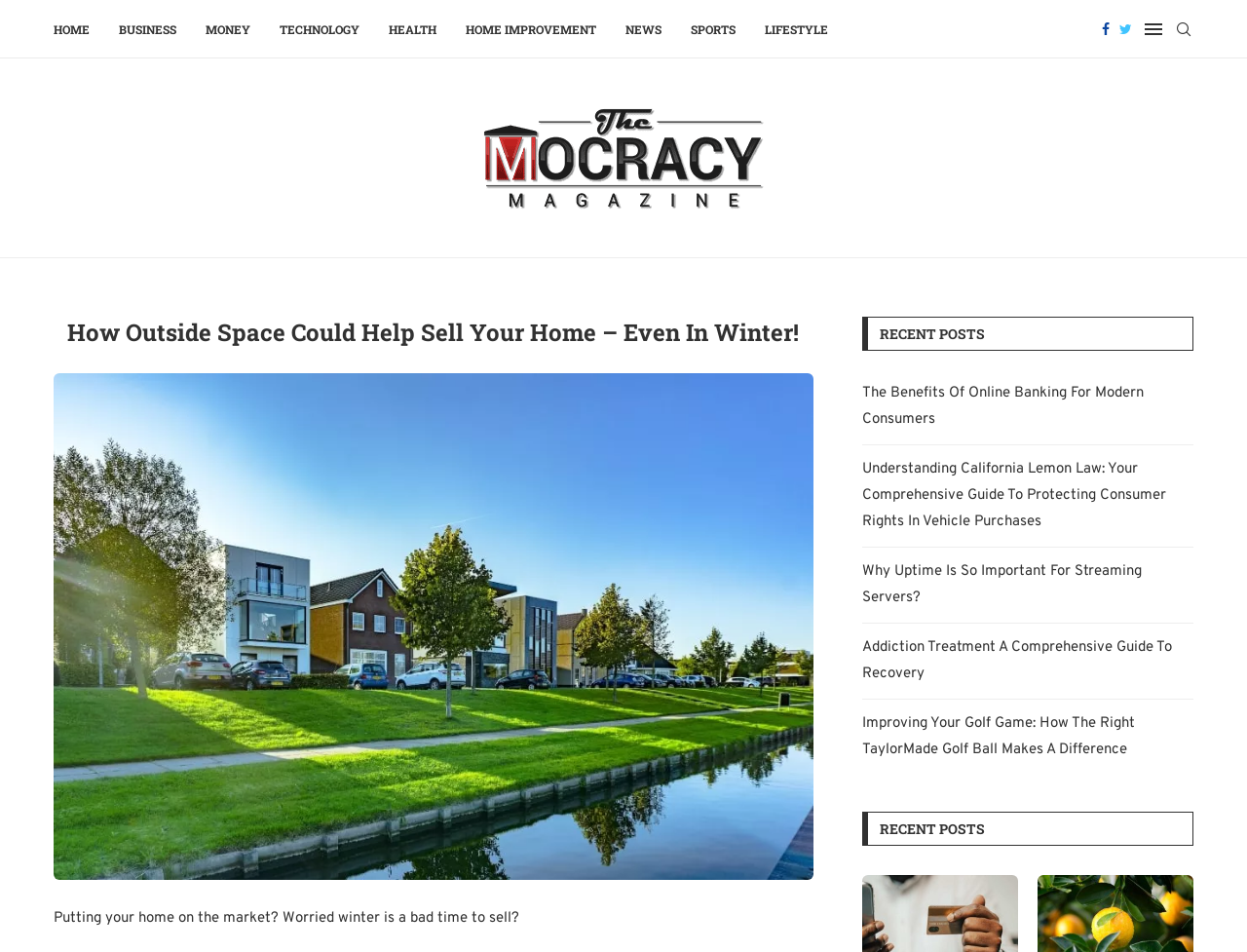Find the bounding box coordinates for the area that should be clicked to accomplish the instruction: "Search for something".

[0.941, 0.001, 0.957, 0.06]